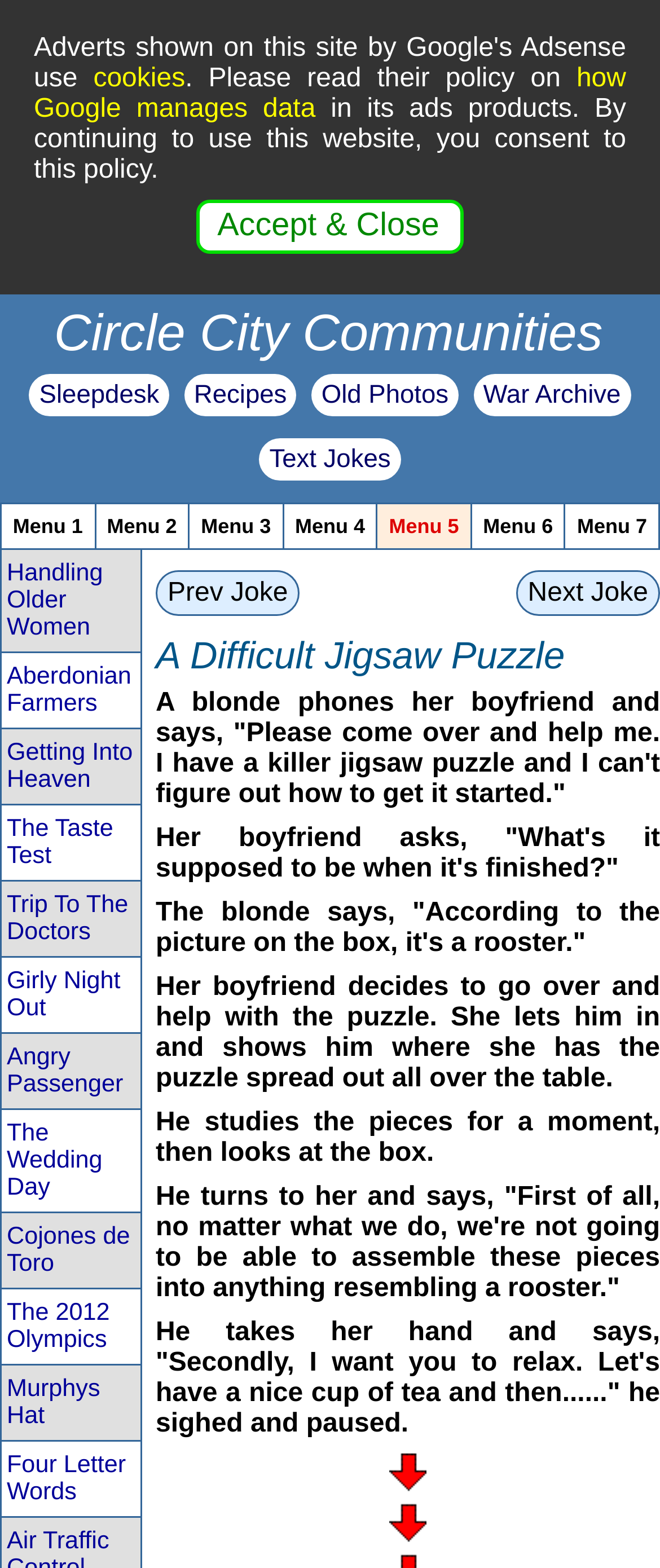Indicate the bounding box coordinates of the clickable region to achieve the following instruction: "Go to the 'Recipes' section."

[0.278, 0.238, 0.45, 0.265]